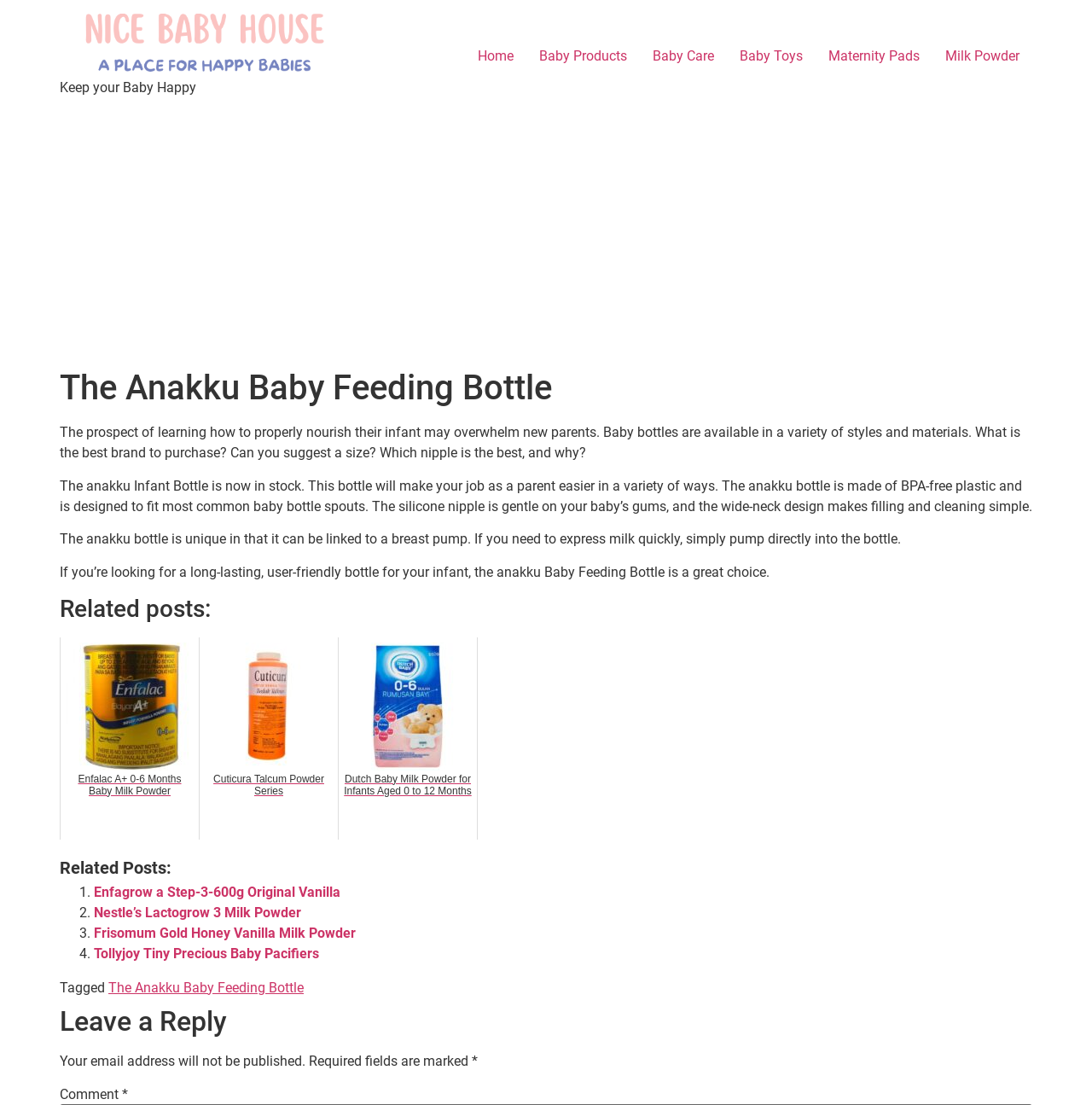Identify the bounding box coordinates for the element you need to click to achieve the following task: "Click on the 'Leave a Reply' heading". The coordinates must be four float values ranging from 0 to 1, formatted as [left, top, right, bottom].

[0.055, 0.909, 0.945, 0.939]